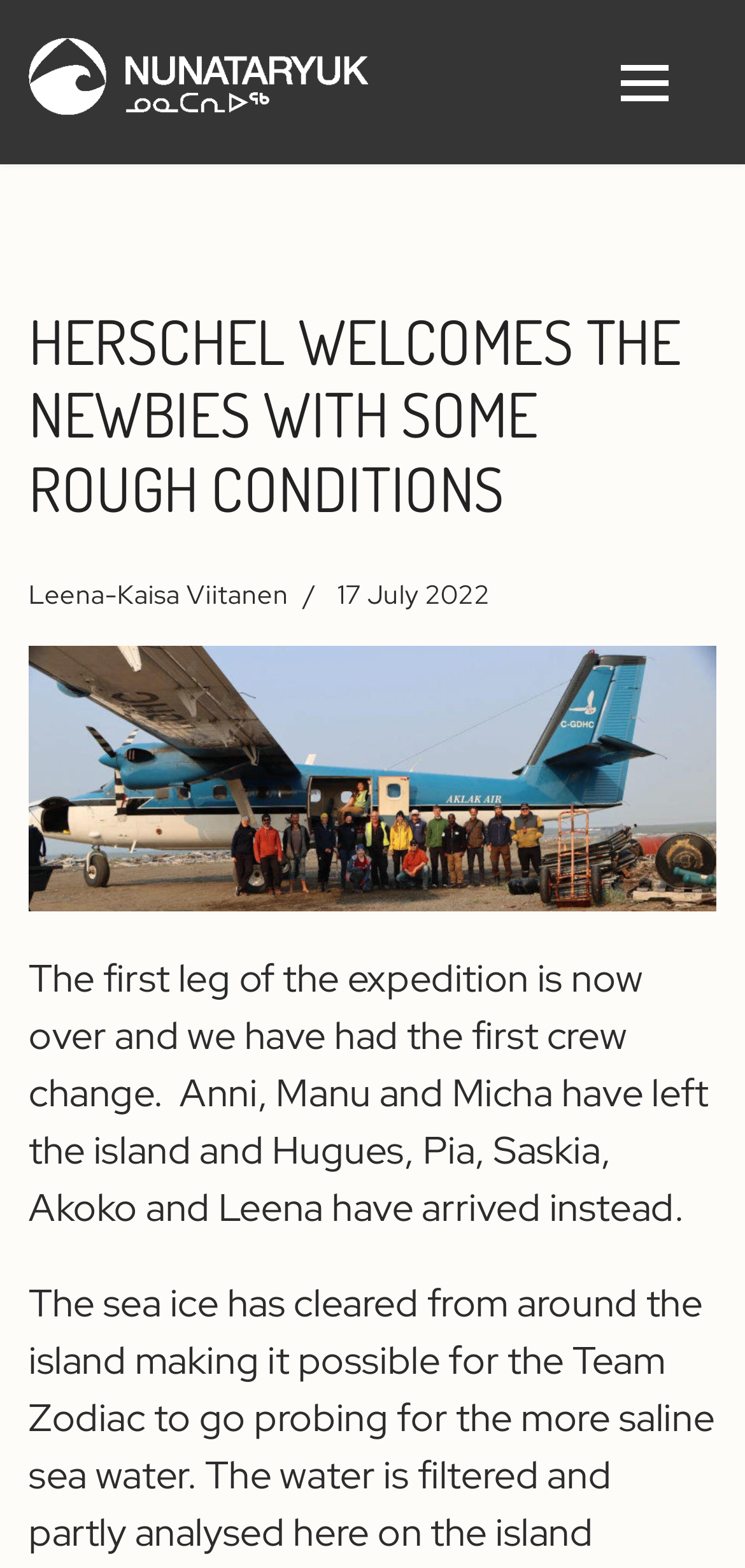Extract the primary heading text from the webpage.

HERSCHEL WELCOMES THE NEWBIES WITH SOME ROUGH CONDITIONS